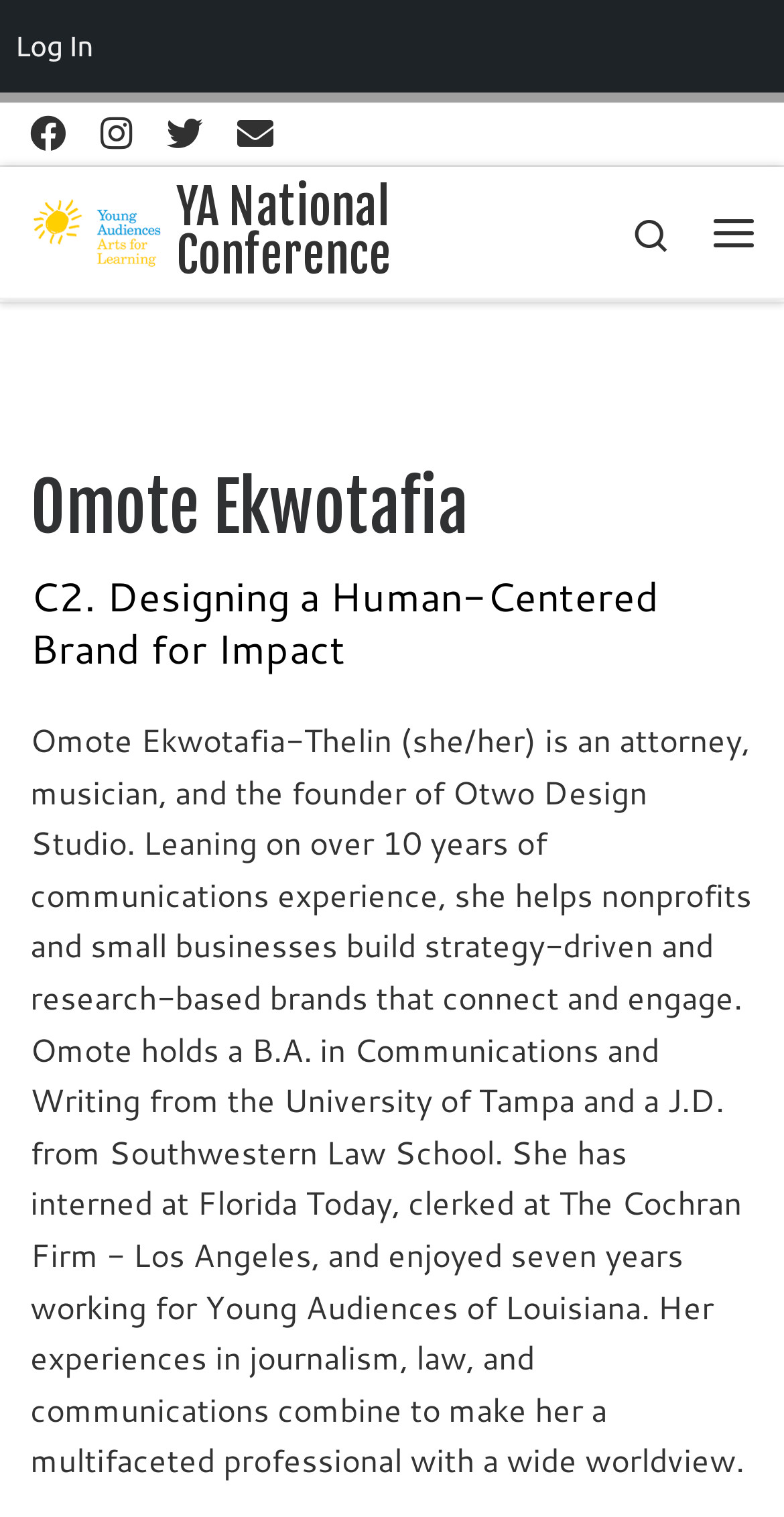Given the element description "Skip to content", identify the bounding box of the corresponding UI element.

[0.01, 0.005, 0.413, 0.074]